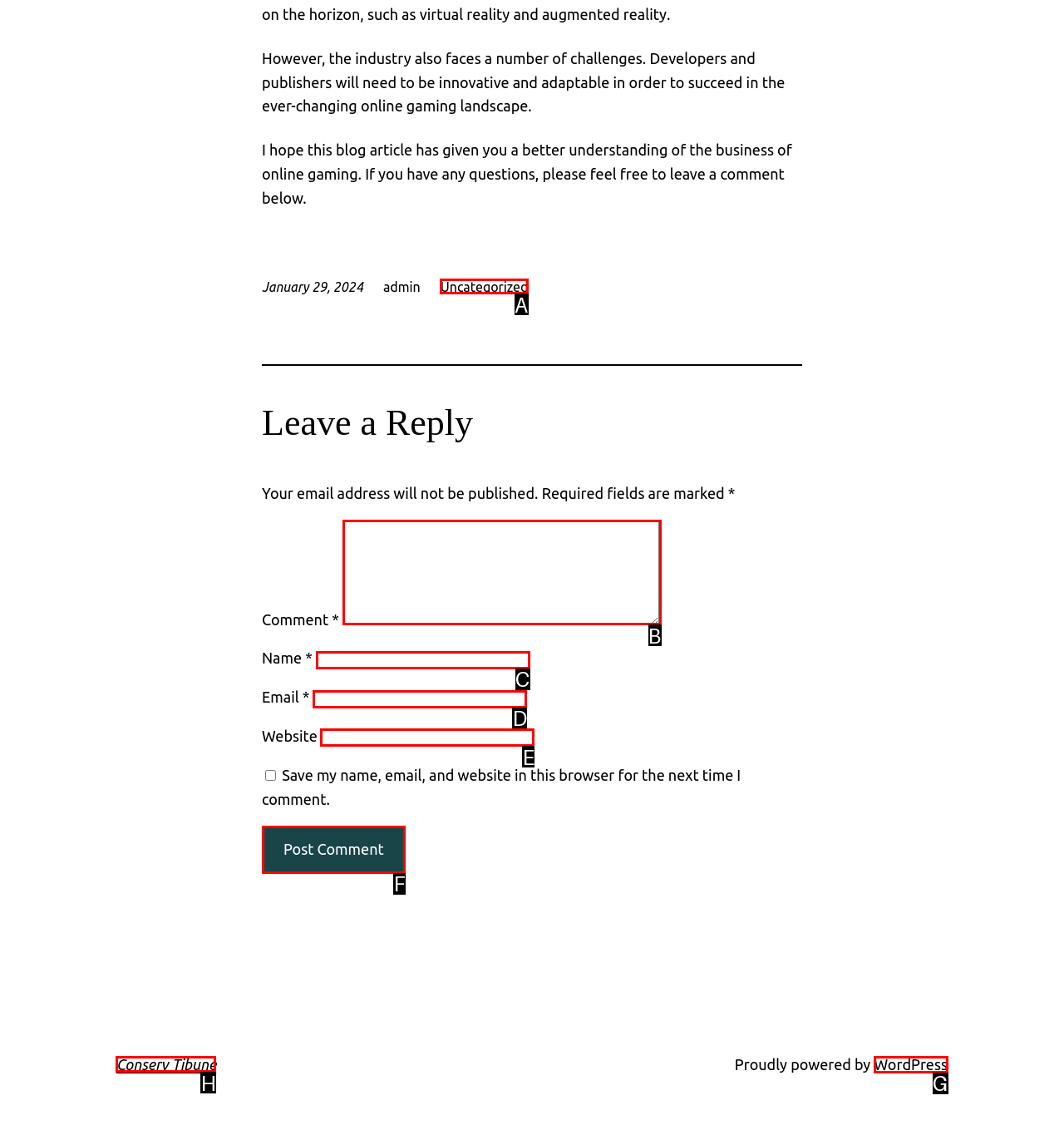Choose the HTML element that needs to be clicked for the given task: Check the Conserv Tibune link Respond by giving the letter of the chosen option.

H